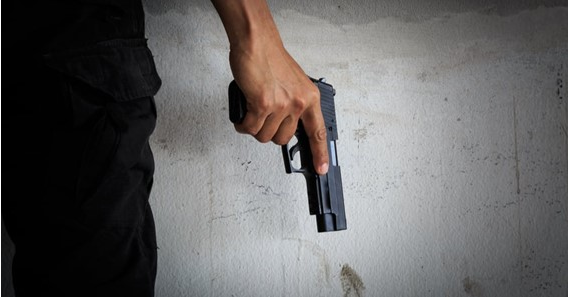Please answer the following question using a single word or phrase: 
Where is the person's finger placed?

Outside the trigger guard